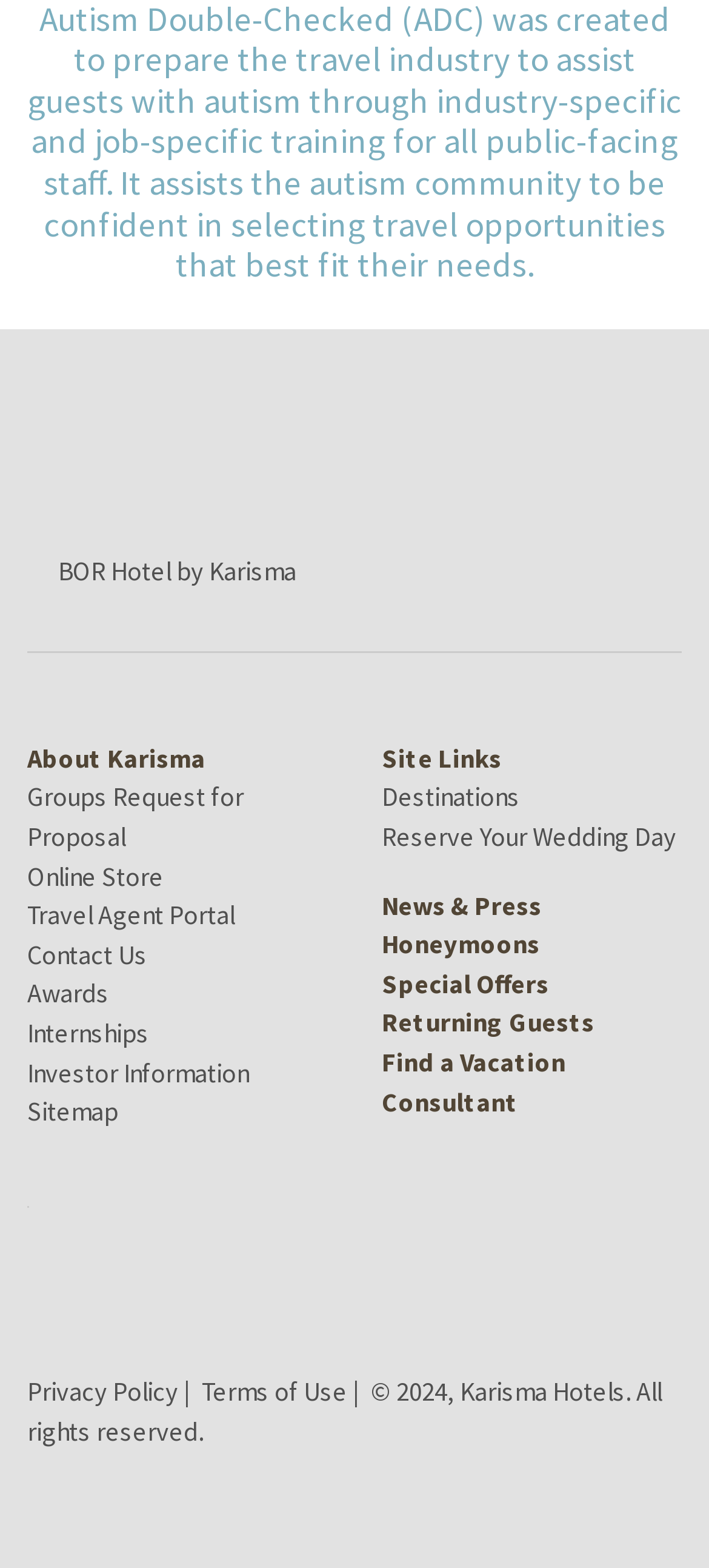From the webpage screenshot, predict the bounding box of the UI element that matches this description: "Travel Agent Portal".

[0.038, 0.573, 0.331, 0.594]